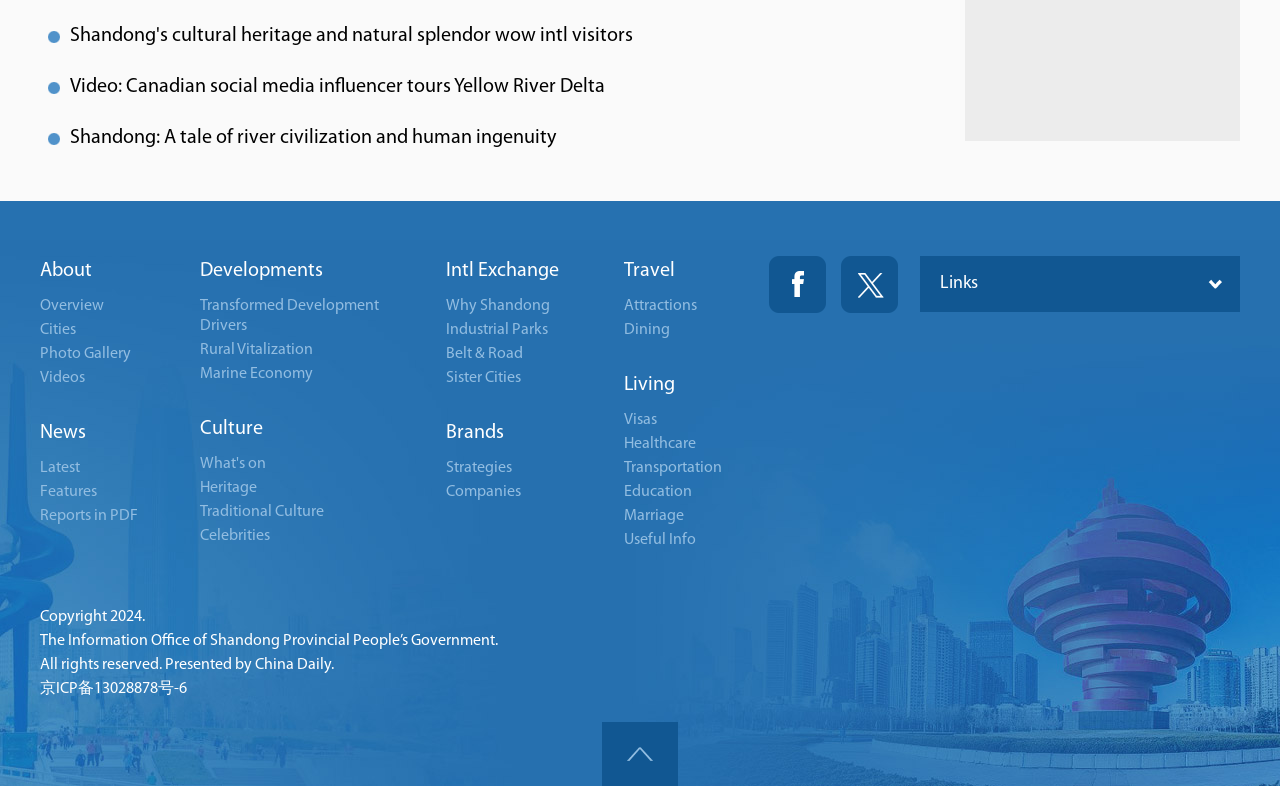Please specify the bounding box coordinates of the clickable section necessary to execute the following command: "Learn about developments in Shandong".

[0.156, 0.332, 0.252, 0.358]